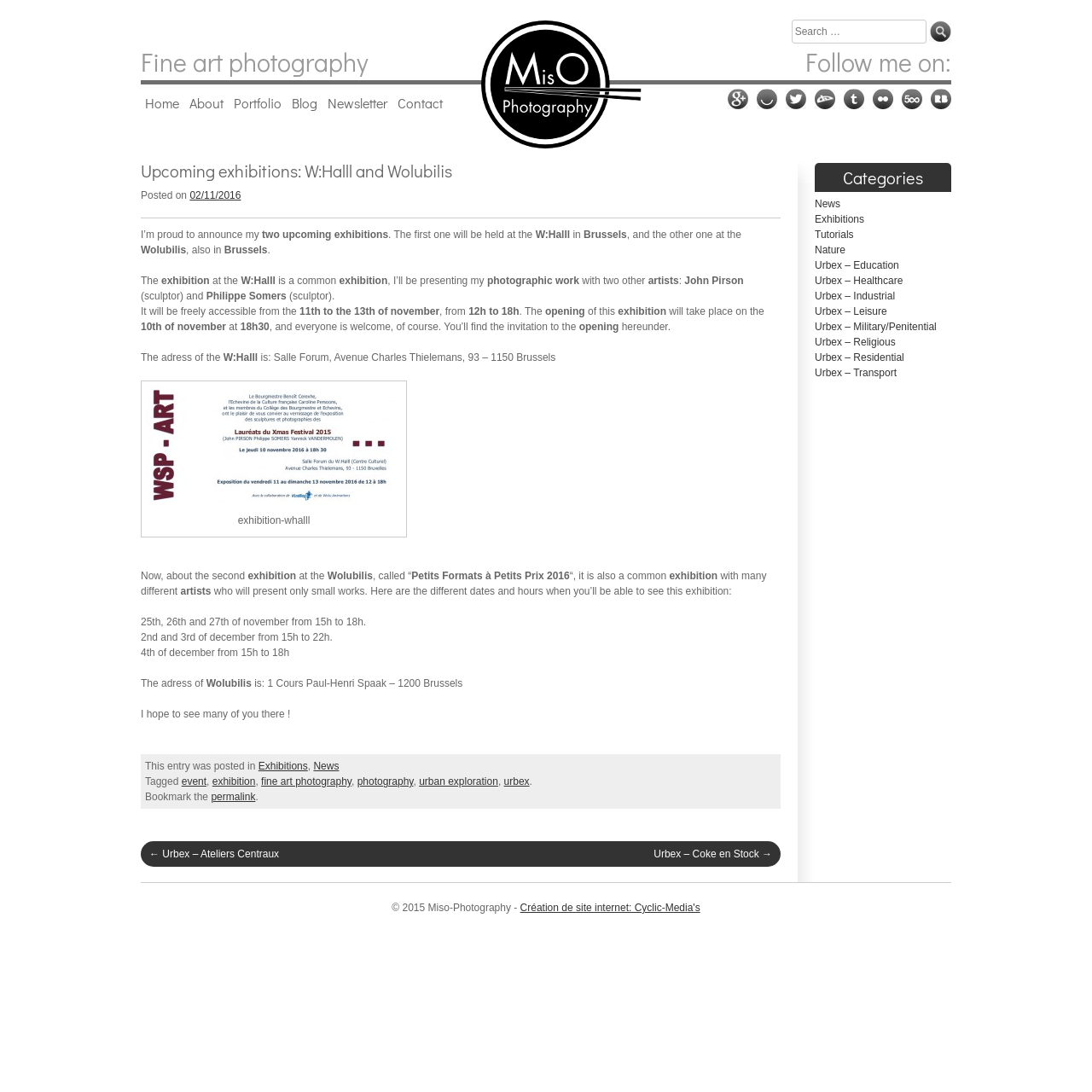Can you pinpoint the bounding box coordinates for the clickable element required for this instruction: "Read more about the exhibition at W:Halll"? The coordinates should be four float numbers between 0 and 1, i.e., [left, top, right, bottom].

[0.13, 0.352, 0.372, 0.462]